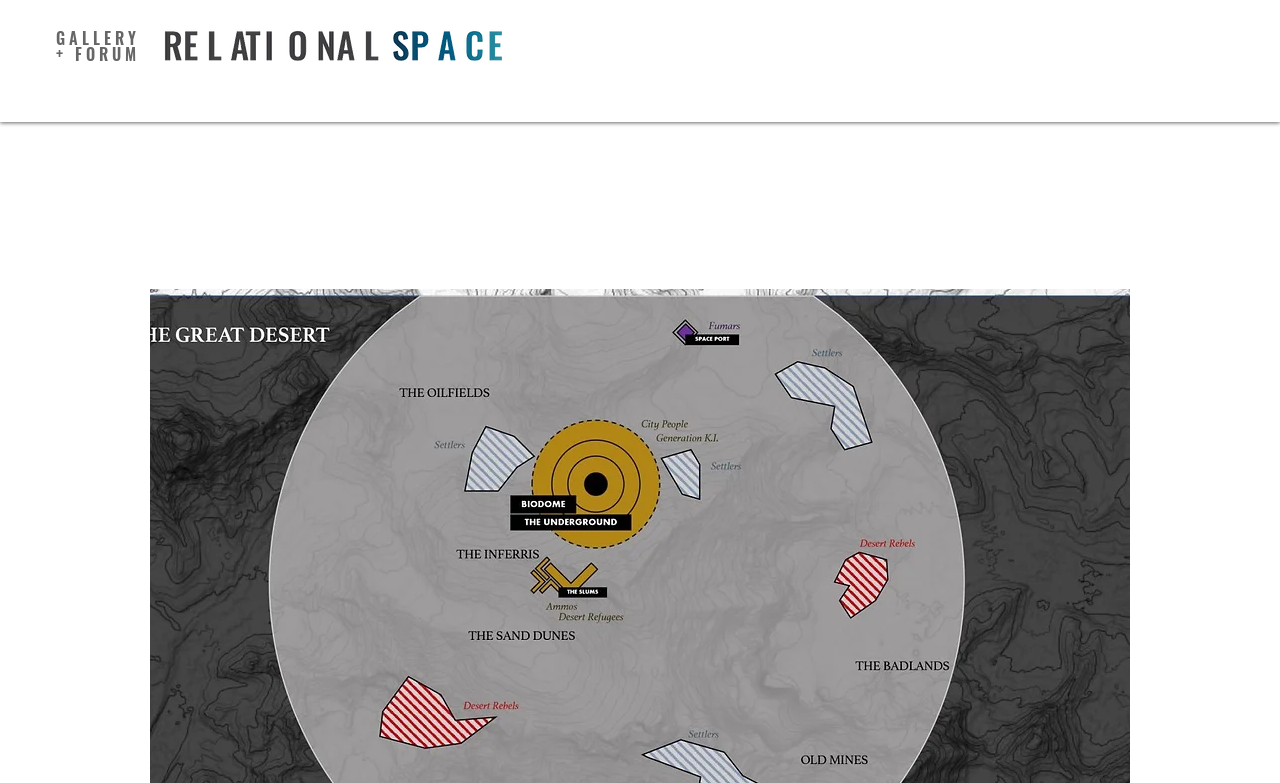How many links are there in the navigation section?
Look at the image and respond with a one-word or short-phrase answer.

7